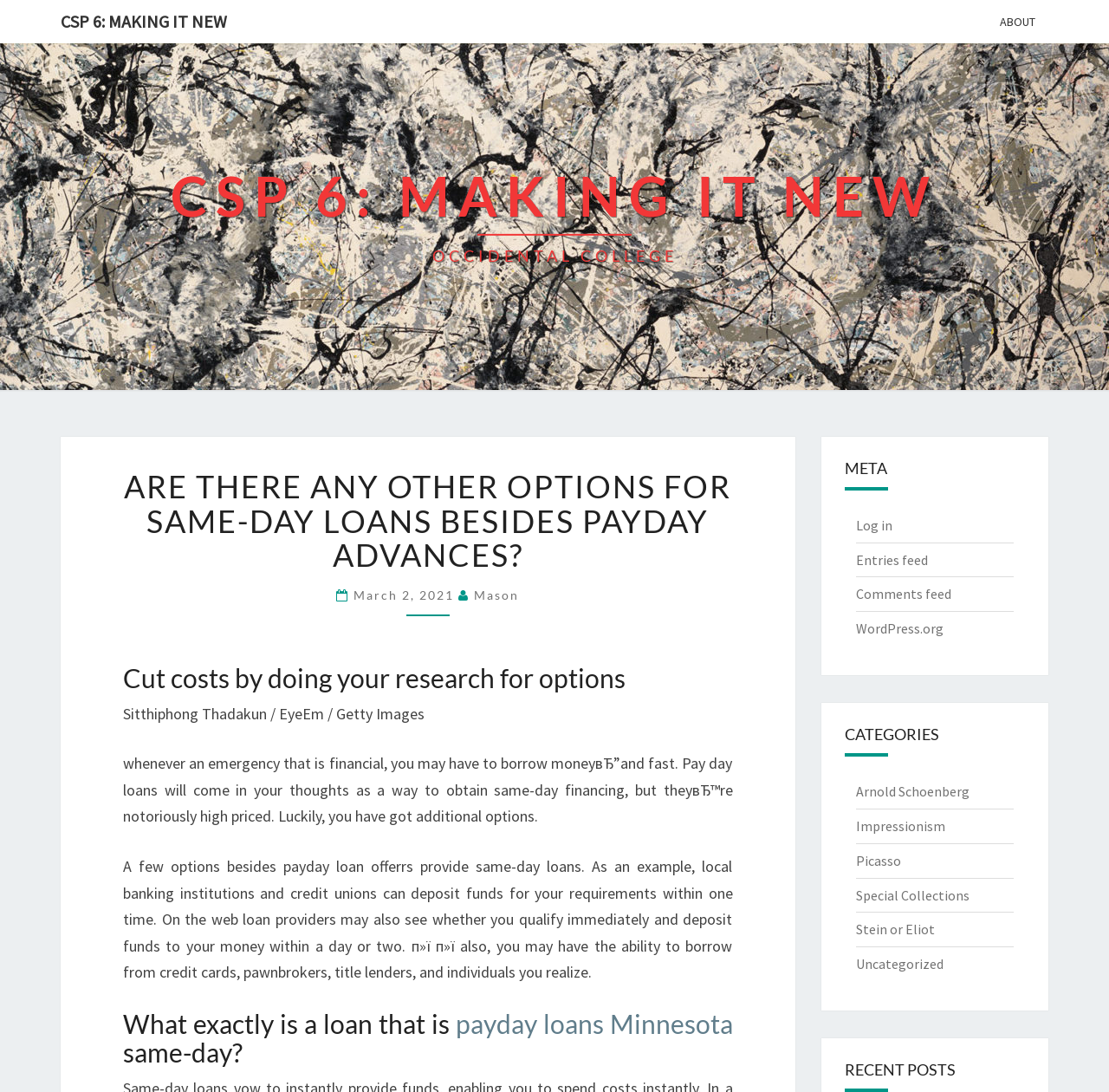Determine the bounding box coordinates of the clickable element to complete this instruction: "Click on the 'CSP 6: MAKING IT NEW' link". Provide the coordinates in the format of four float numbers between 0 and 1, [left, top, right, bottom].

[0.043, 0.0, 0.216, 0.04]